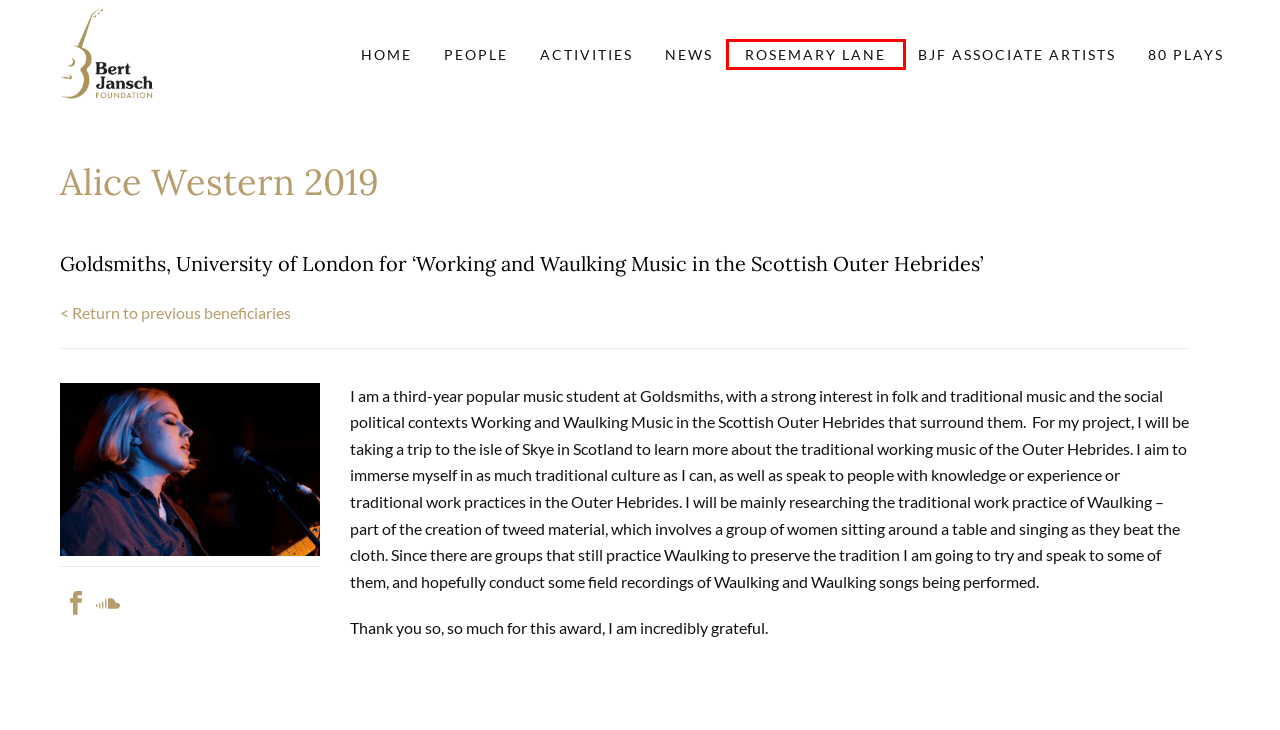You are given a screenshot of a webpage with a red rectangle bounding box. Choose the best webpage description that matches the new webpage after clicking the element in the bounding box. Here are the candidates:
A. Rosemary Lane - Bert Jansch Foundation
B. News - Bert Jansch Foundation
C. Awardees Sam Grassie - Bert Jansch Foundation
D. Home - Bert Jansch Foundation
E. Recent Awardees - Bert Jansch Foundation
F. Bert Jansch | official website
G. BJF Associate Artists - Bert Jansch Foundation
H. People - Bert Jansch Foundation

A